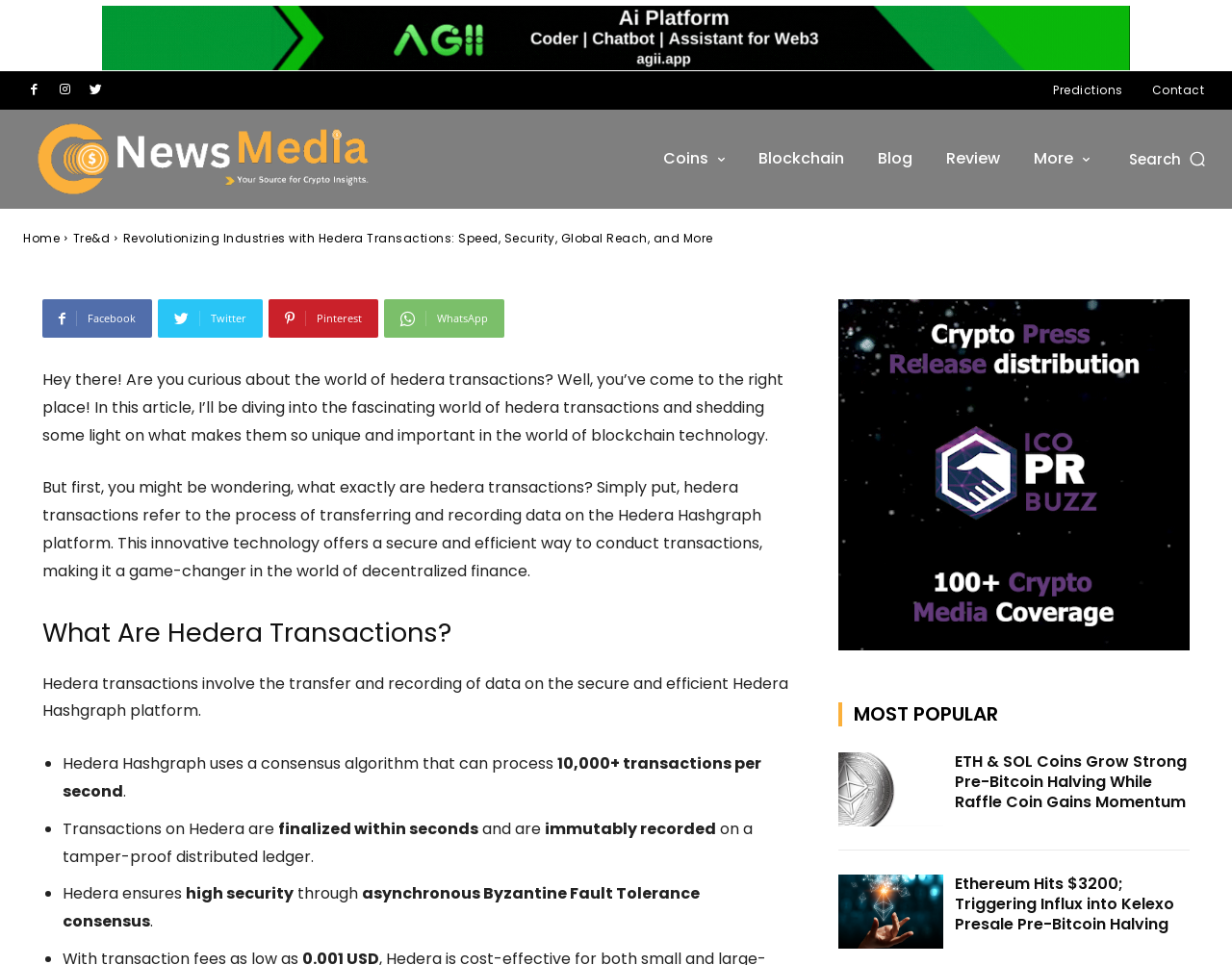Find the bounding box coordinates of the clickable area required to complete the following action: "Click on the 'Predictions' link".

[0.851, 0.074, 0.915, 0.113]